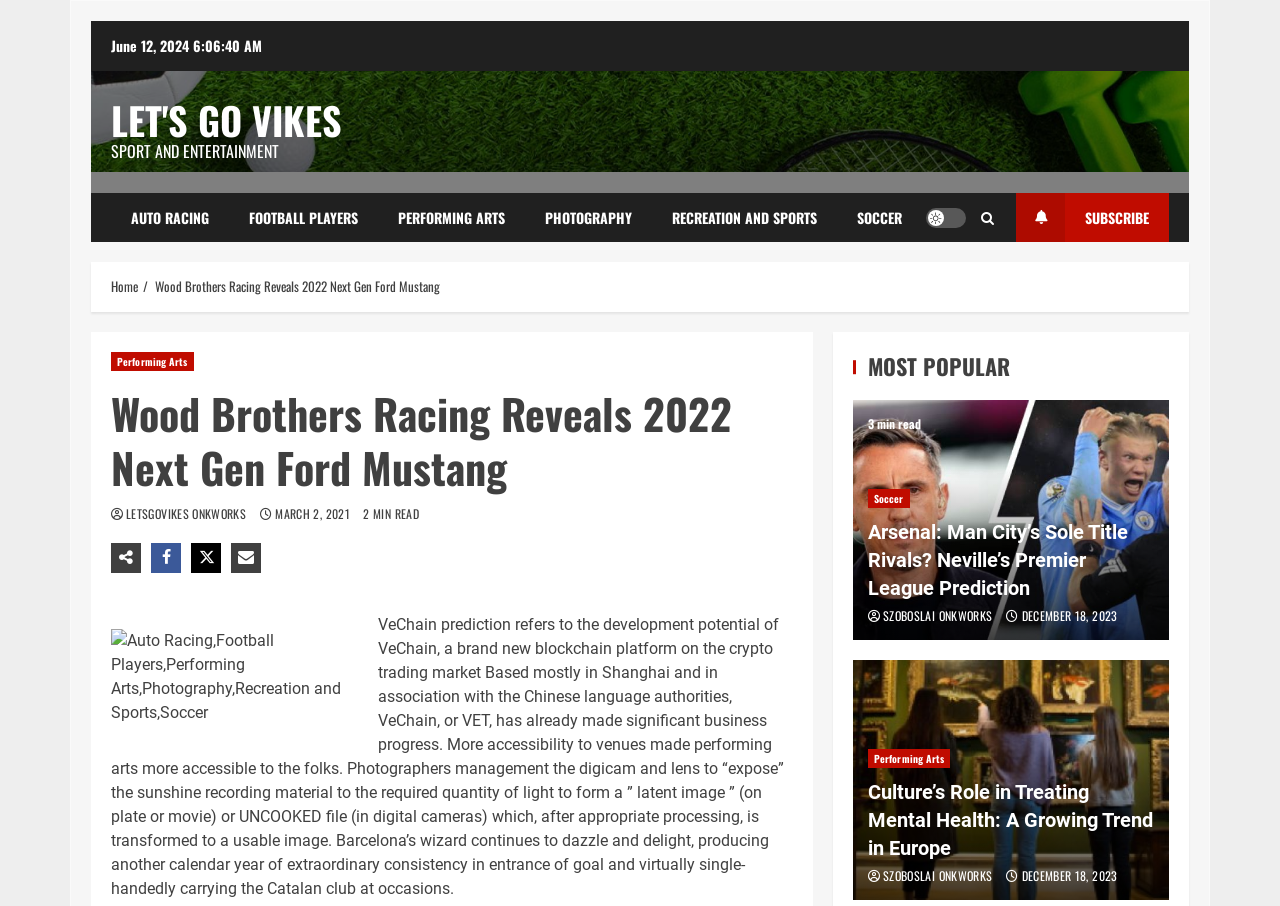Determine the bounding box coordinates of the clickable element to complete this instruction: "Go to Home". Provide the coordinates in the format of four float numbers between 0 and 1, [left, top, right, bottom].

None